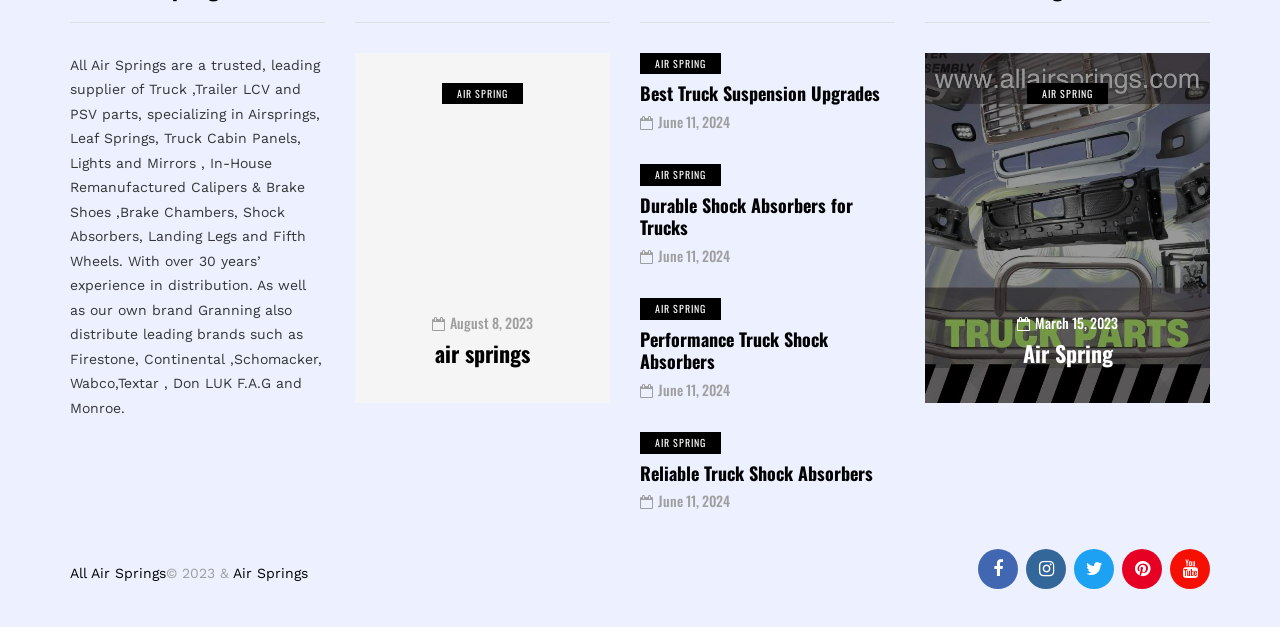How many 'Air Spring' headings are on the webpage?
Identify the answer in the screenshot and reply with a single word or phrase.

4